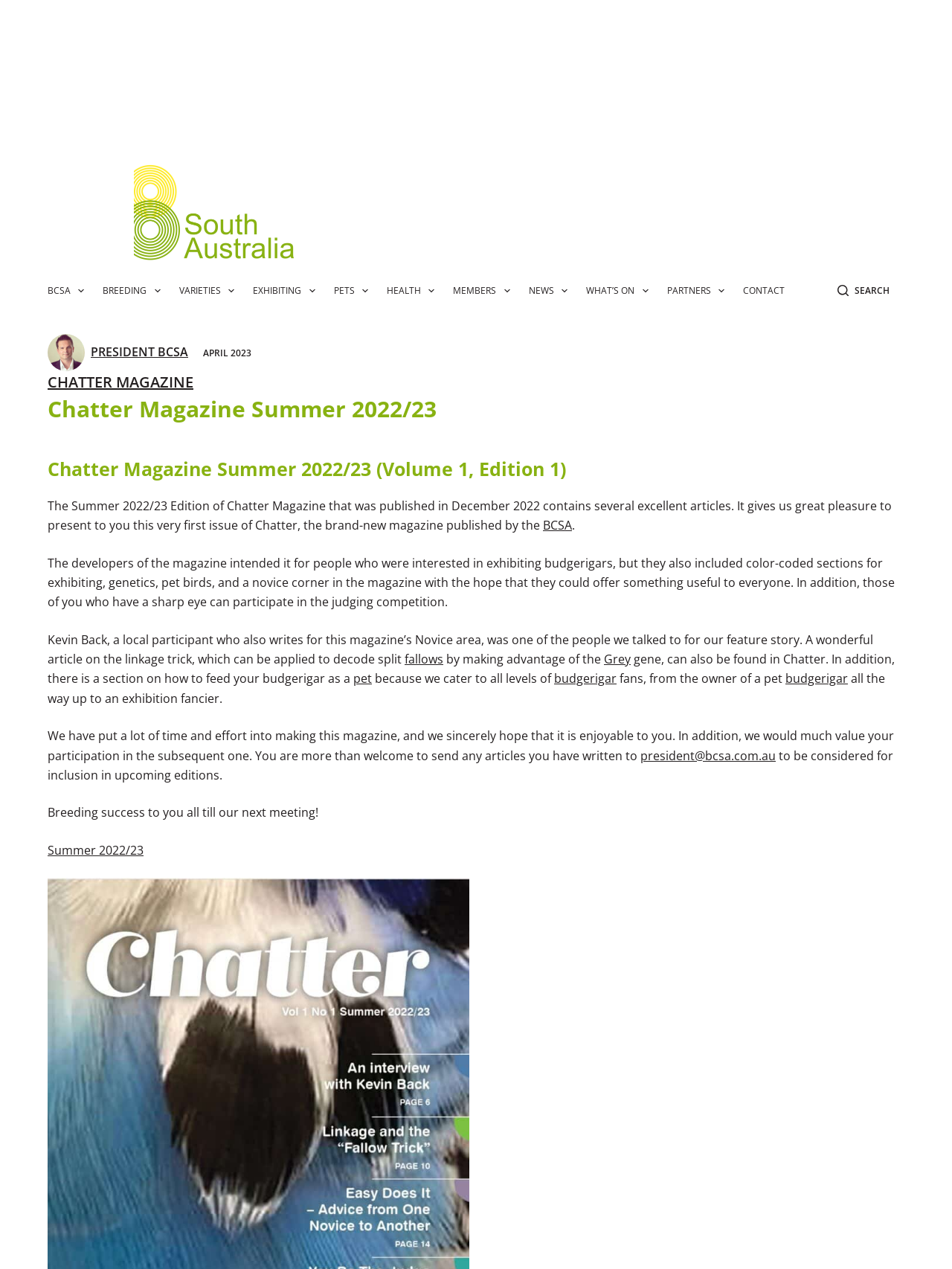Determine the bounding box coordinates of the clickable element necessary to fulfill the instruction: "Go to 'BCSA' page". Provide the coordinates as four float numbers within the 0 to 1 range, i.e., [left, top, right, bottom].

[0.098, 0.217, 0.178, 0.241]